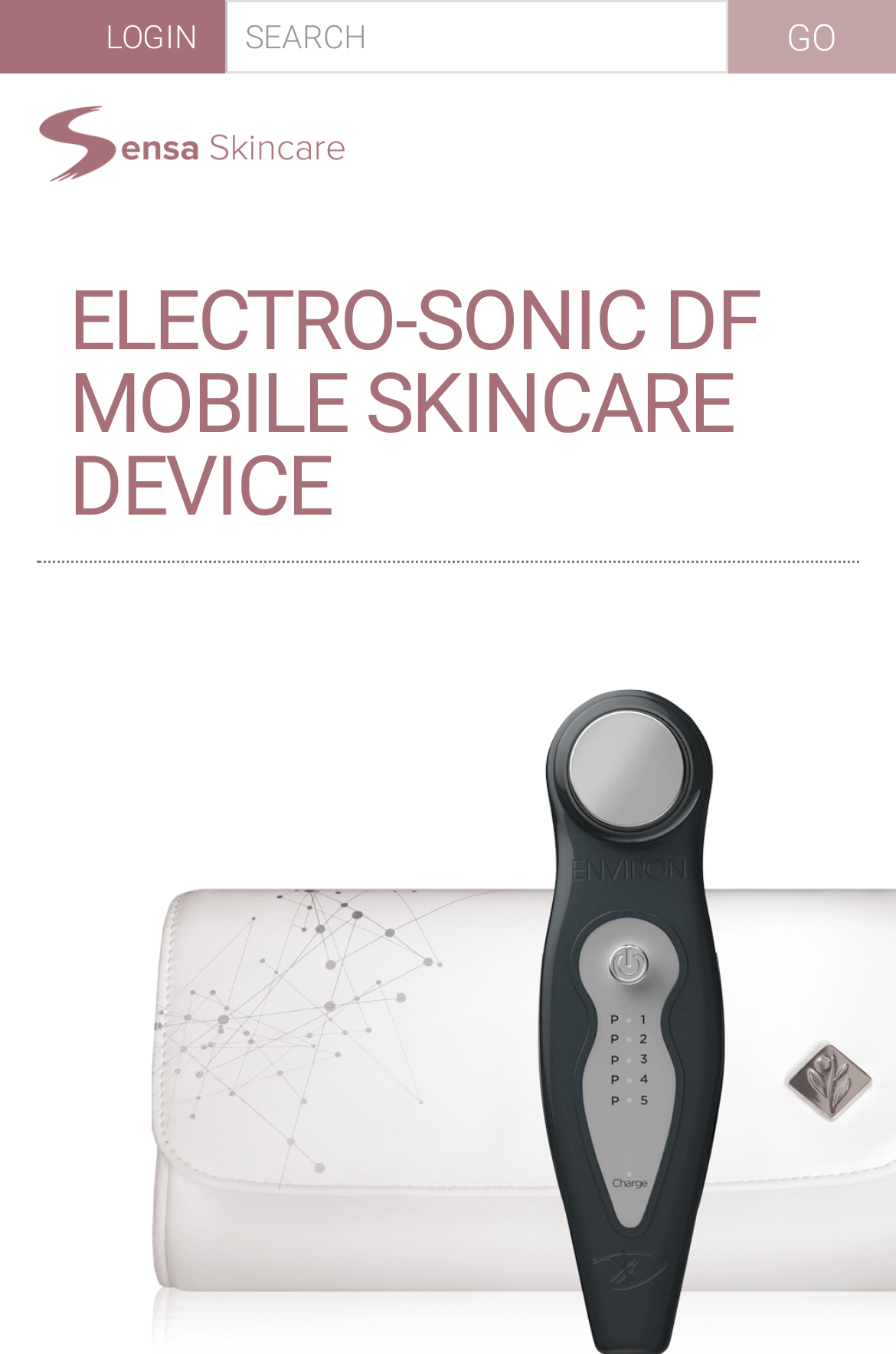Pinpoint the bounding box coordinates of the area that must be clicked to complete this instruction: "go to login page".

[0.107, 0.013, 0.232, 0.04]